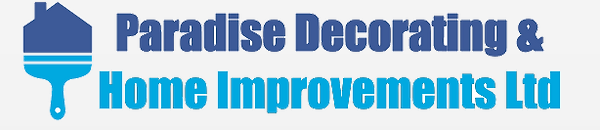Give a comprehensive caption that covers the entire image content.

This image features the logo of "Paradise Decorating & Home Improvements Ltd." The logo prominently displays a stylized house icon alongside a paintbrush, symbolizing the company's focus on residential decoration and home improvement services. The text is presented in a bold blue and vibrant turquoise color scheme, emphasizing a modern and professional aesthetic. The design conveys the brand's commitment to enhancing living spaces, making it visually appealing for potential customers seeking decoration and renovation solutions. This logo is an integral part of the company's identity, reflecting its dedication to quality and creativity in home improvements.